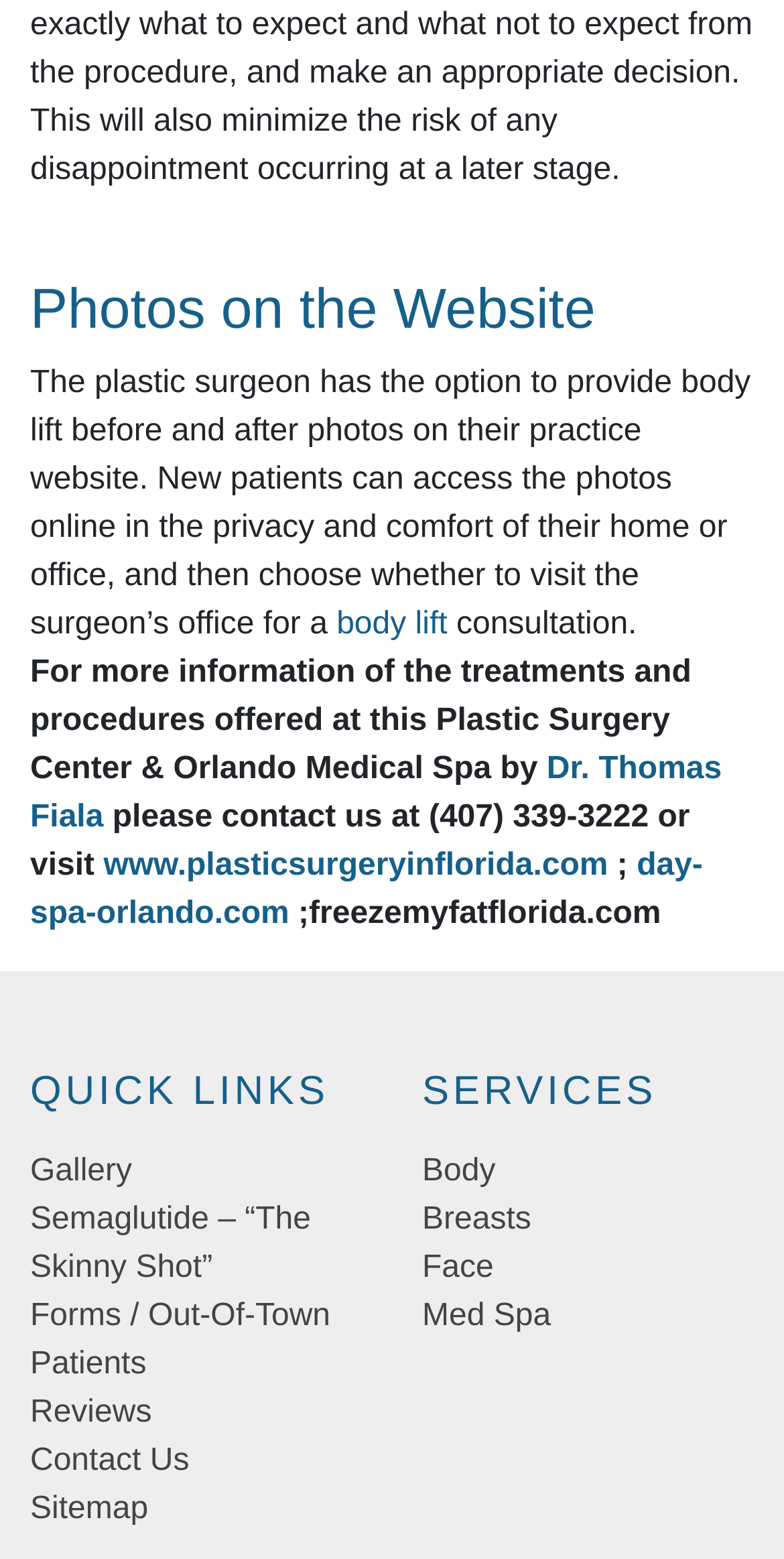Using the element description: "Blog", determine the bounding box coordinates. The coordinates should be in the format [left, top, right, bottom], with values between 0 and 1.

None